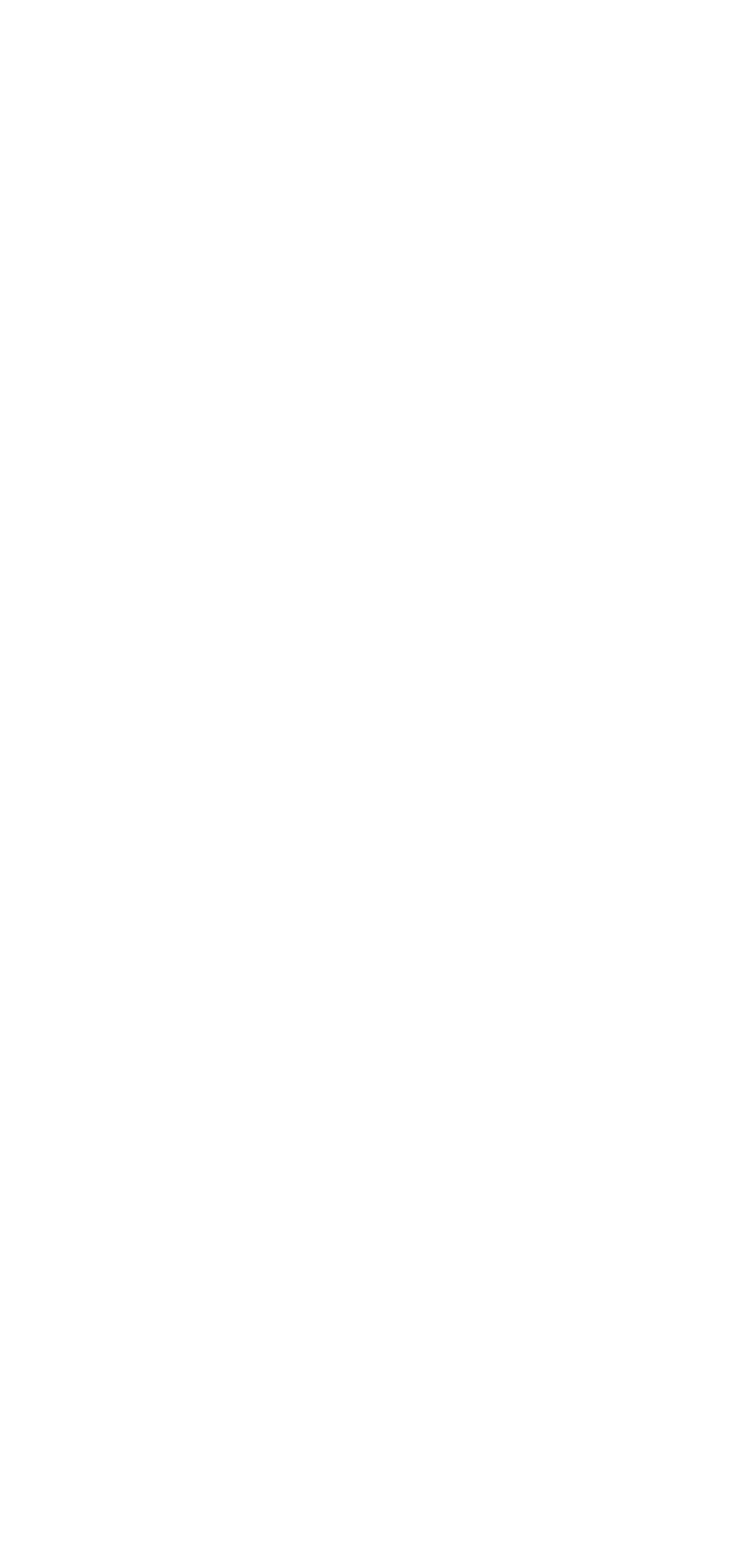Identify the bounding box of the UI element described as follows: "For Sale". Provide the coordinates as four float numbers in the range of 0 to 1 [left, top, right, bottom].

[0.1, 0.011, 0.531, 0.076]